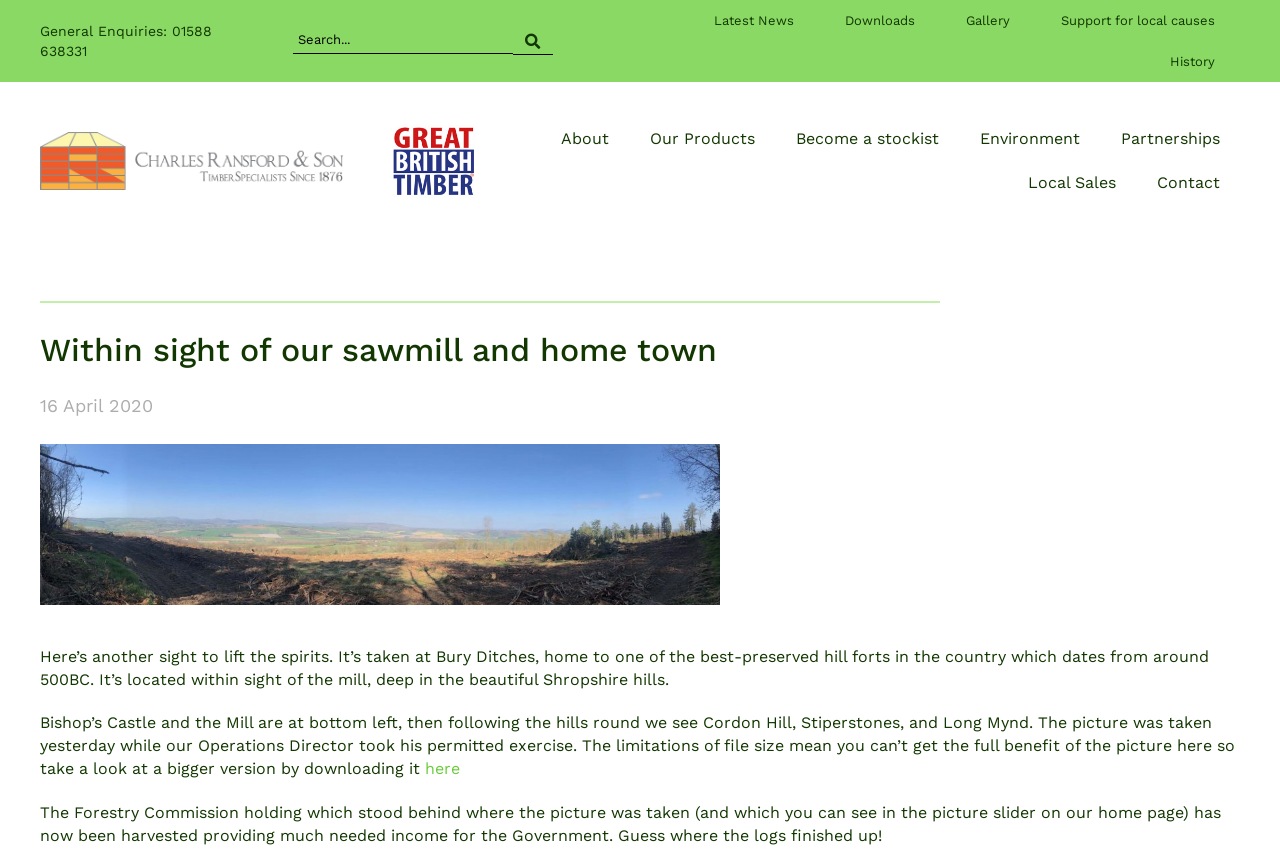Please identify the bounding box coordinates of the element I need to click to follow this instruction: "Enter your email".

None